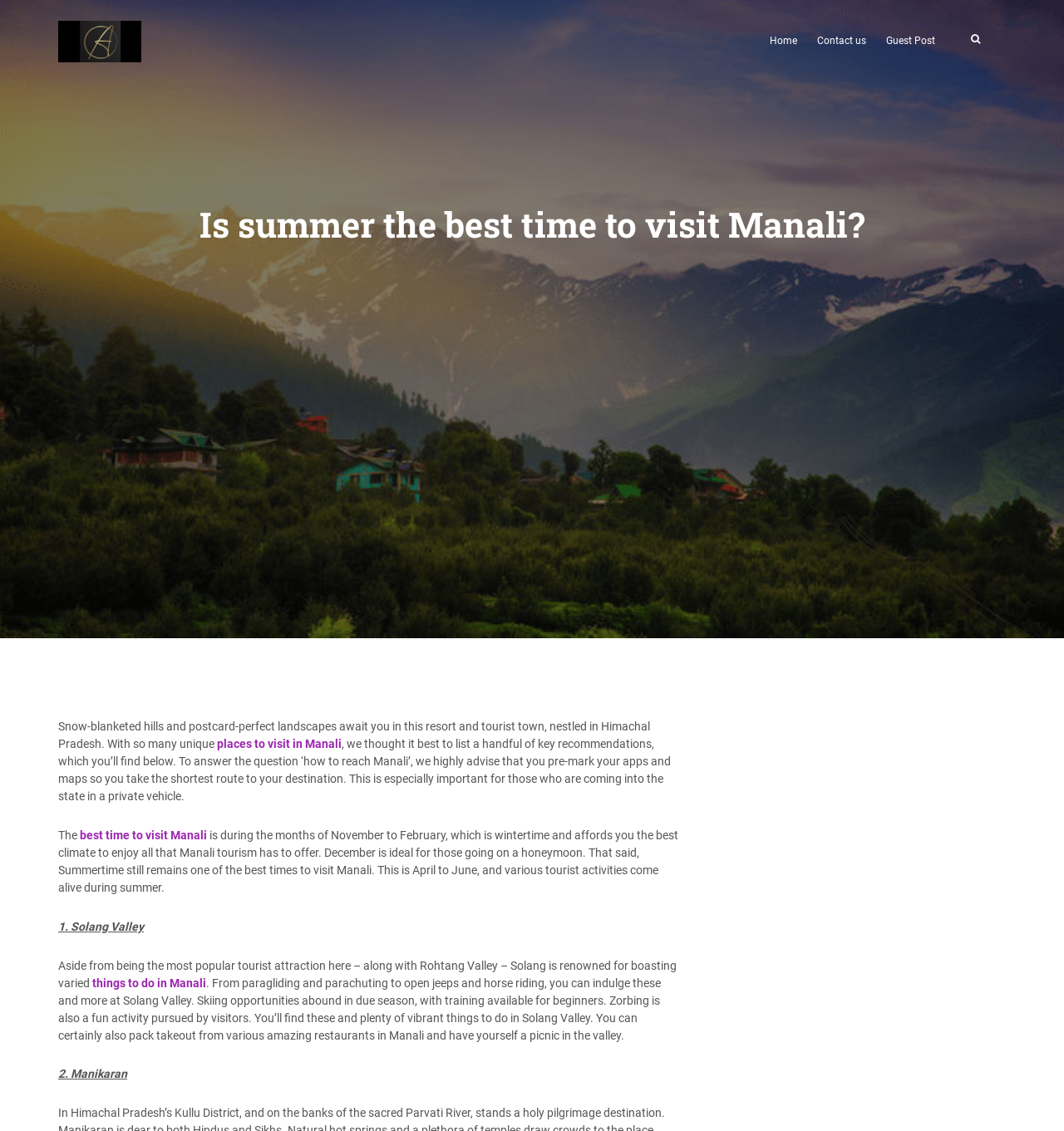Determine the bounding box coordinates for the clickable element to execute this instruction: "Share via Facebook". Provide the coordinates as four float numbers between 0 and 1, i.e., [left, top, right, bottom].

None